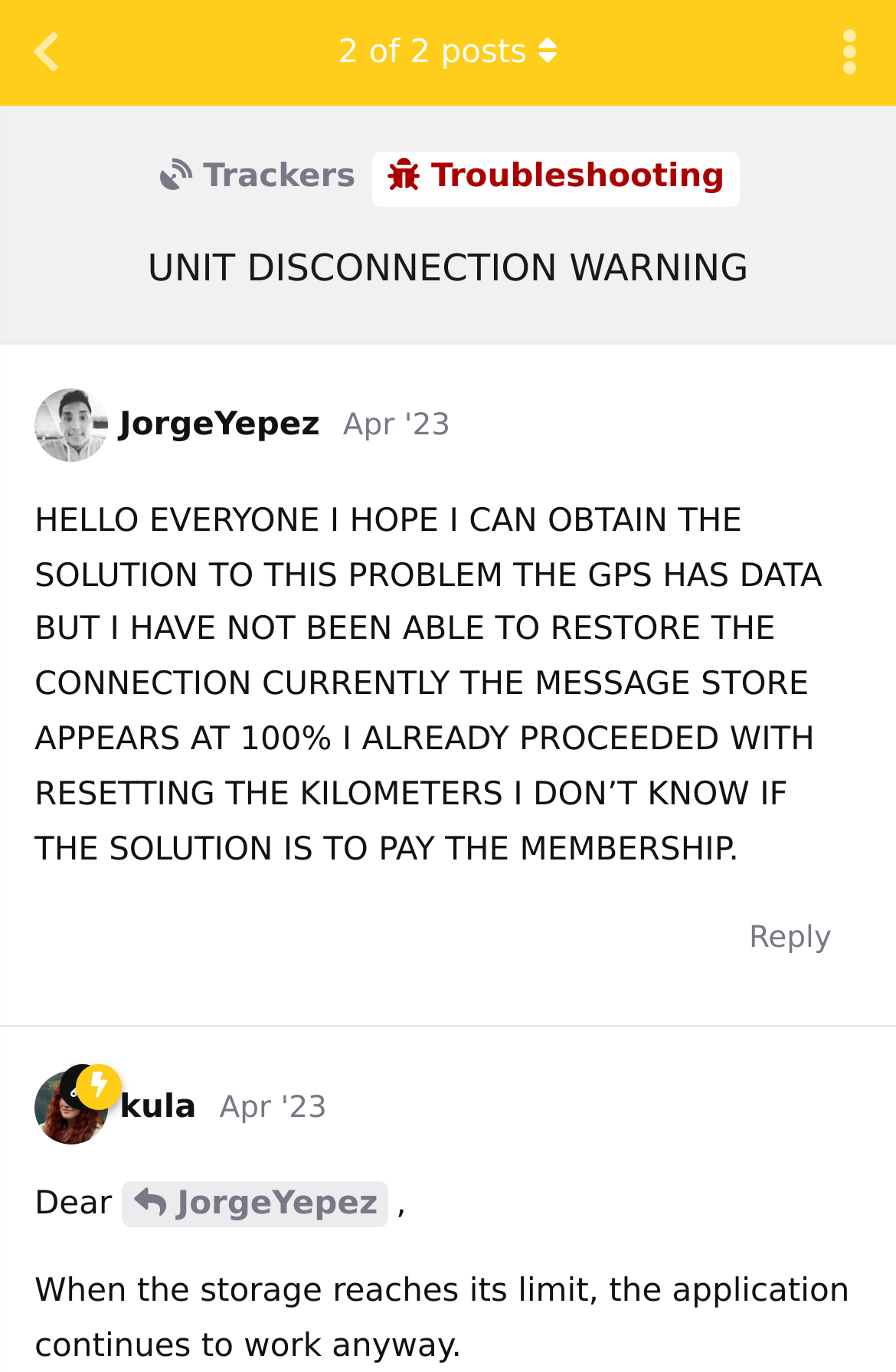Could you indicate the bounding box coordinates of the region to click in order to complete this instruction: "View user profile of JorgeYepez".

[0.038, 0.296, 0.357, 0.323]